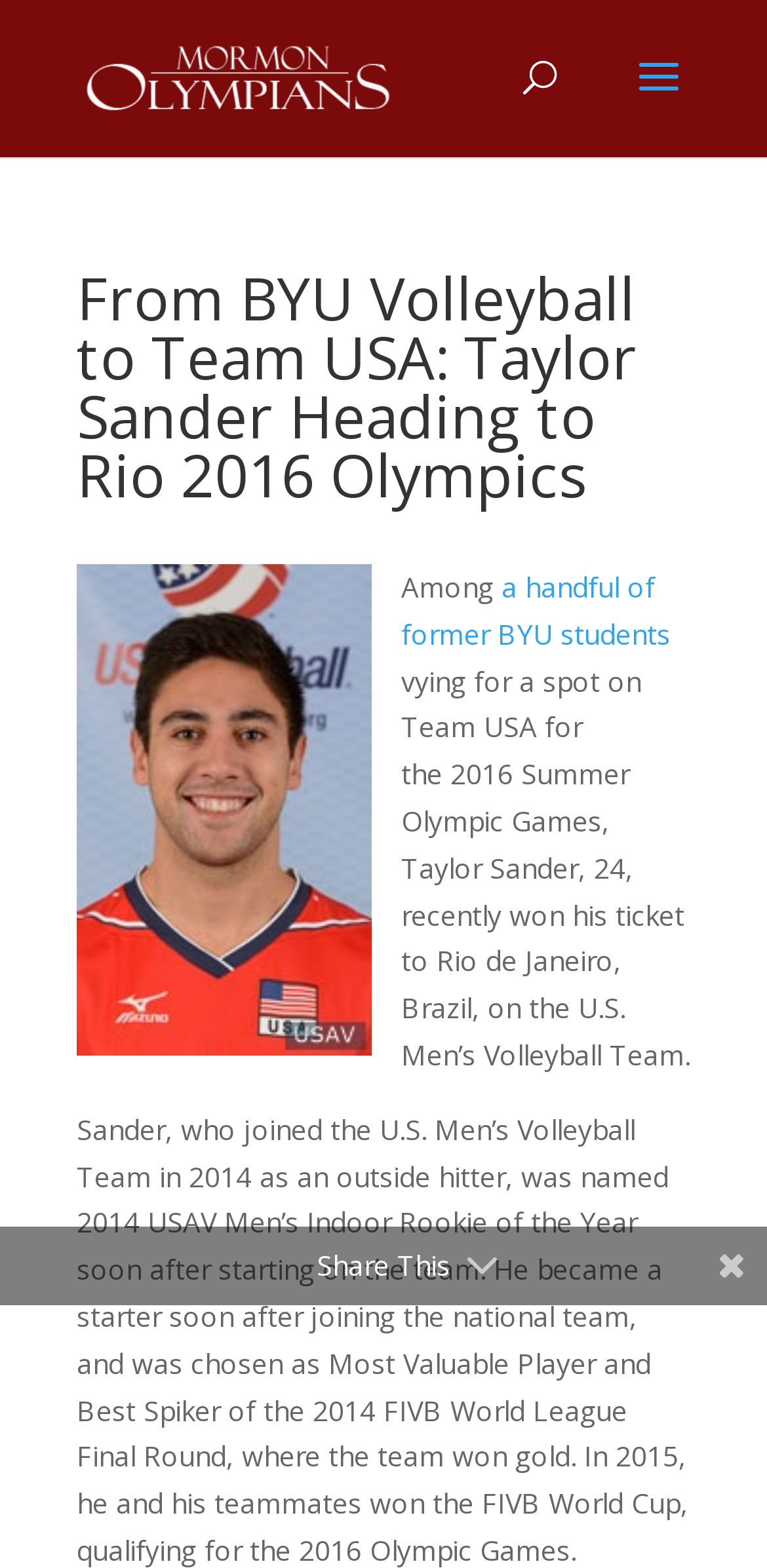What is the purpose of the 'Share This' button?
Offer a detailed and full explanation in response to the question.

The 'Share This' button is typically used to share the article or webpage on social media or other platforms, allowing users to easily share the content with others.